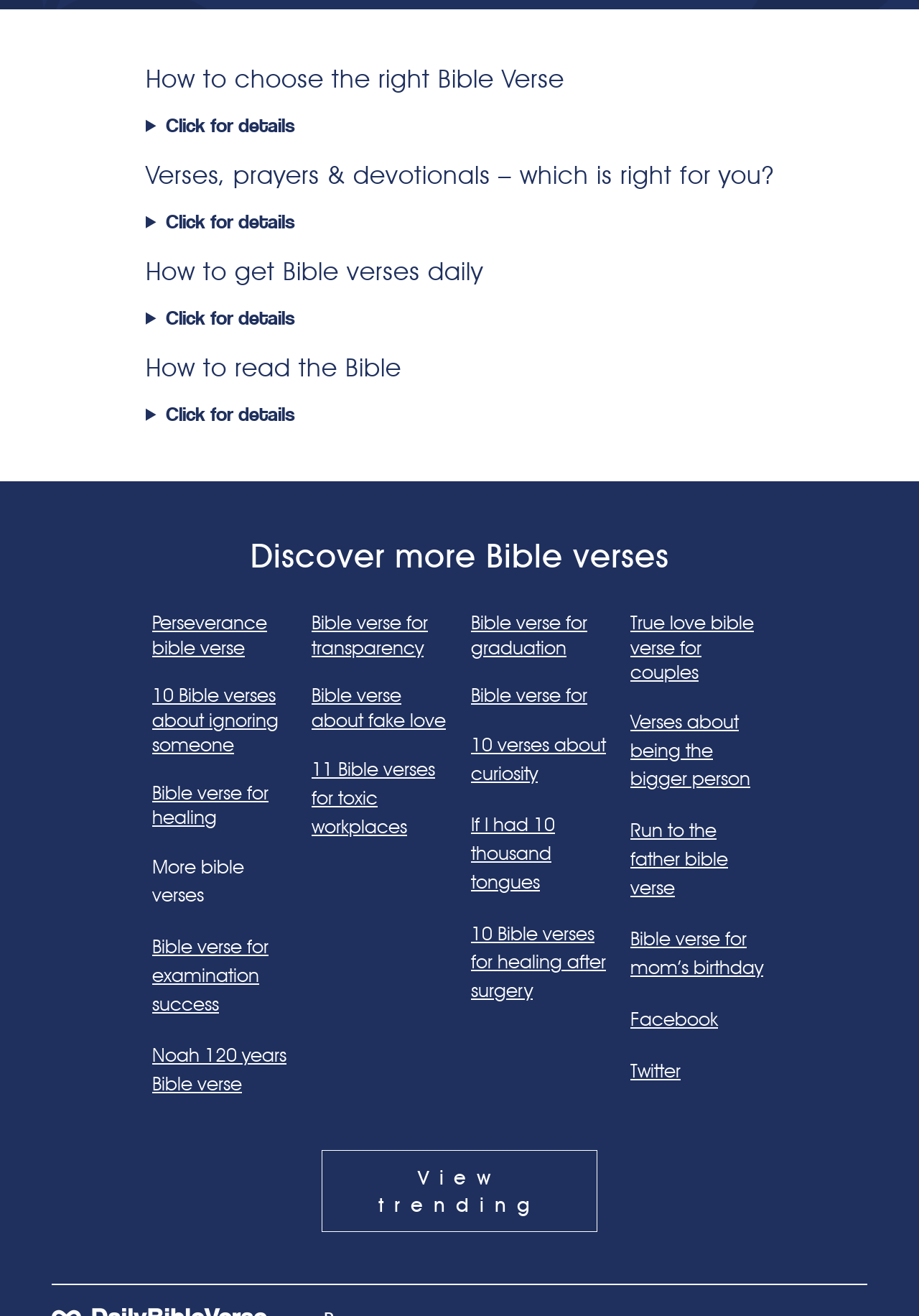Based on the description "View trending", find the bounding box of the specified UI element.

[0.35, 0.874, 0.65, 0.936]